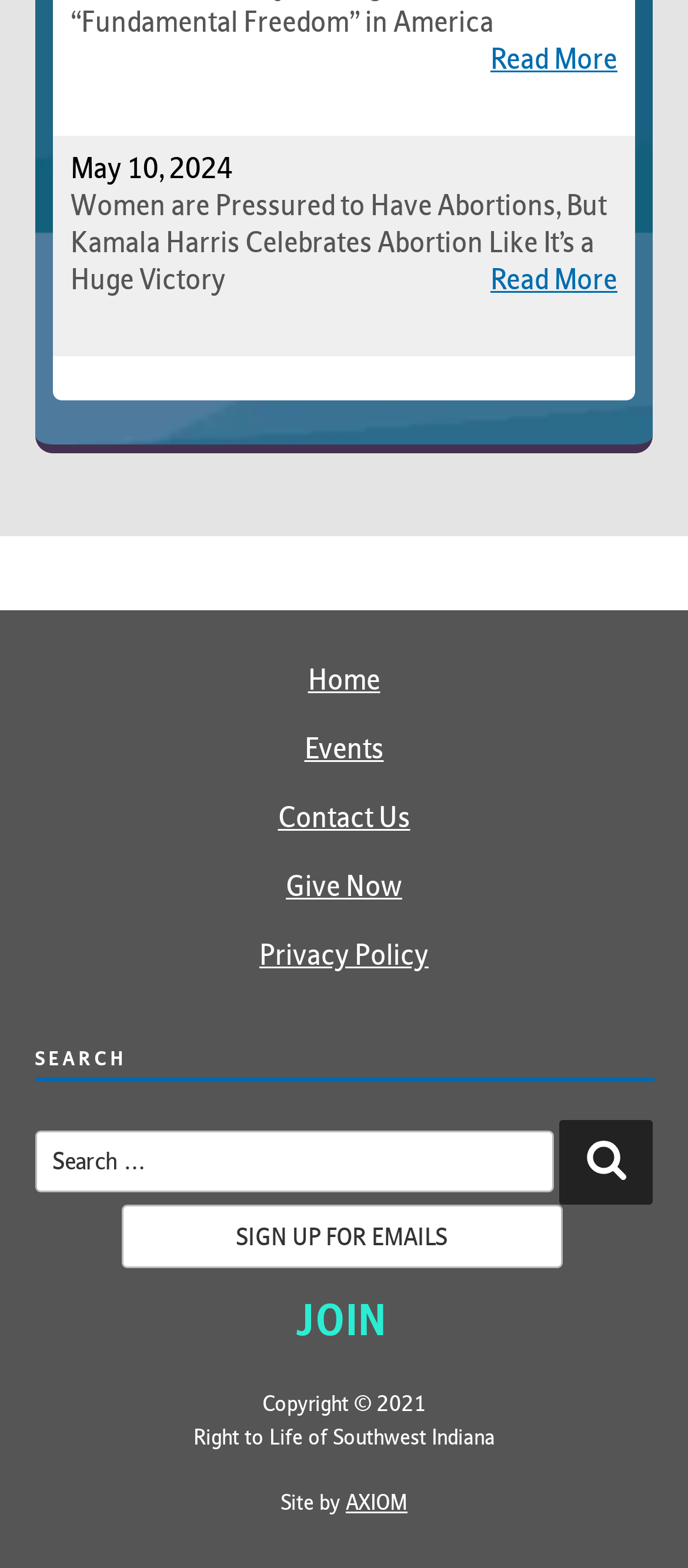Please determine the bounding box of the UI element that matches this description: Privacy Policy. The coordinates should be given as (top-left x, top-left y, bottom-right x, bottom-right y), with all values between 0 and 1.

[0.05, 0.589, 0.95, 0.634]